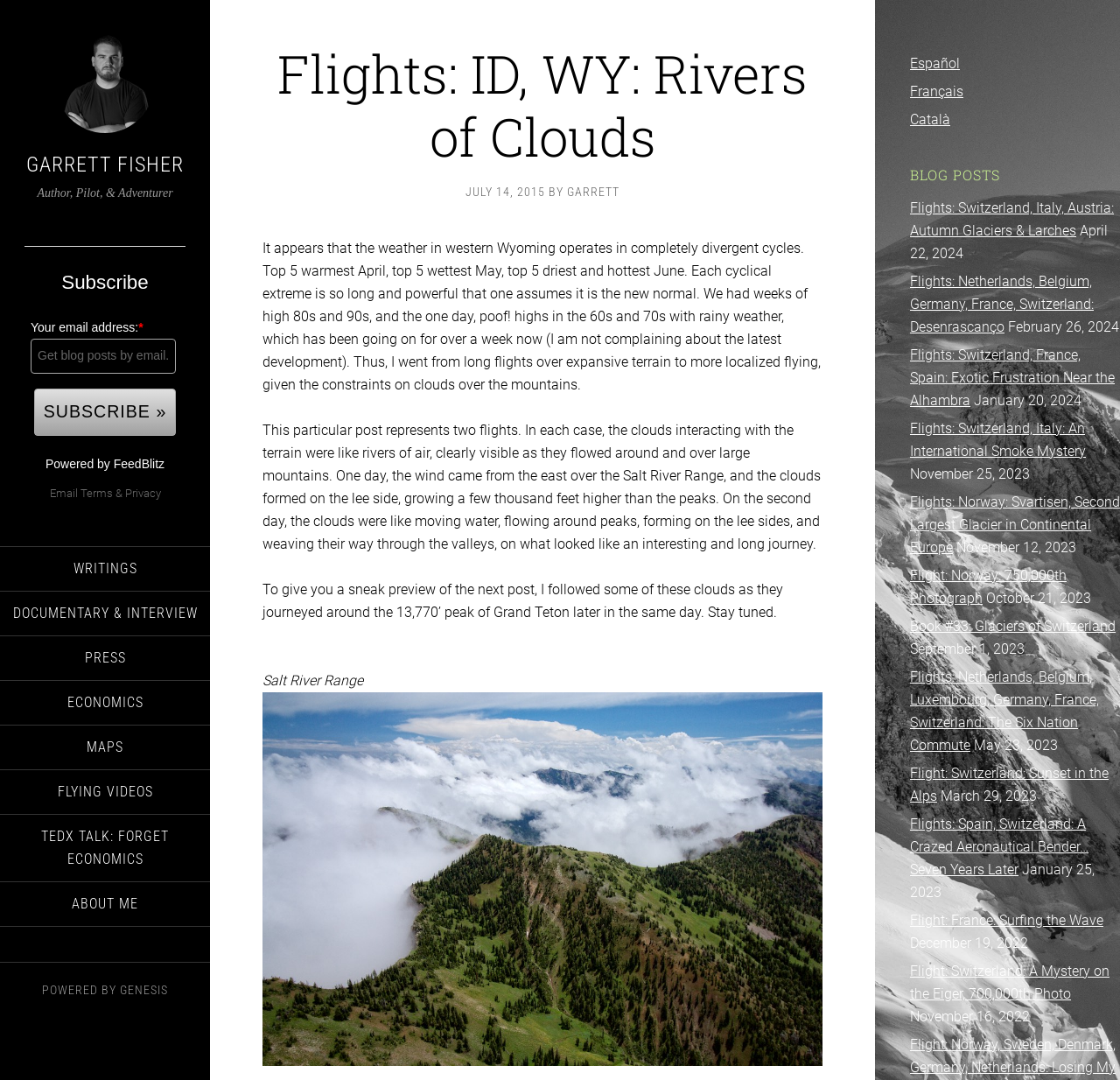Using details from the image, please answer the following question comprehensively:
What is the topic of the latest blog post?

The topic of the latest blog post is 'Flights: ID, WY: Rivers of Clouds', which is the title of the blog post that appears at the top of the page.